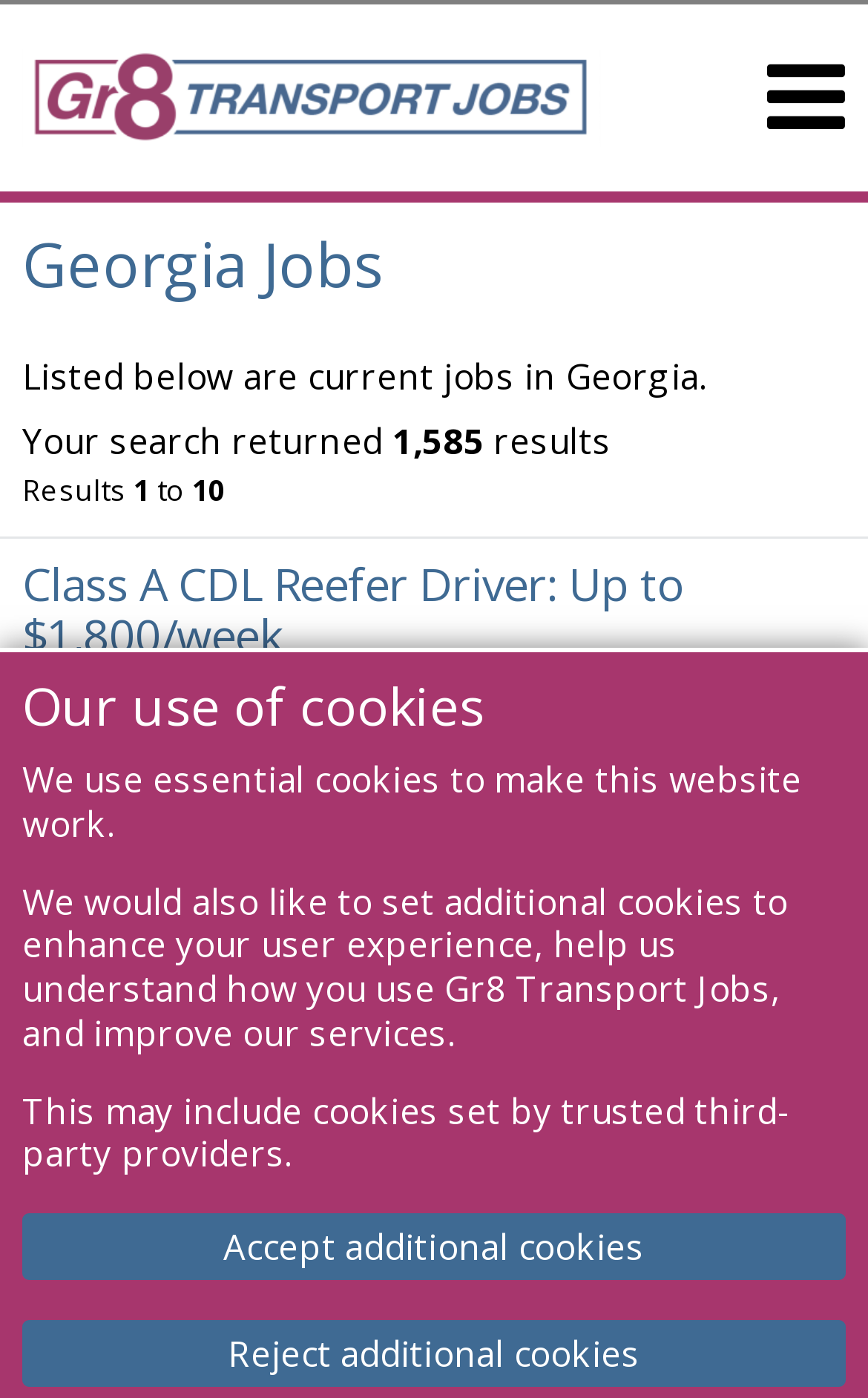Based on the image, please elaborate on the answer to the following question:
How many job results are shown?

I counted the number of job results shown on the webpage, which is indicated by the text 'Your search returned 1,585 results'.